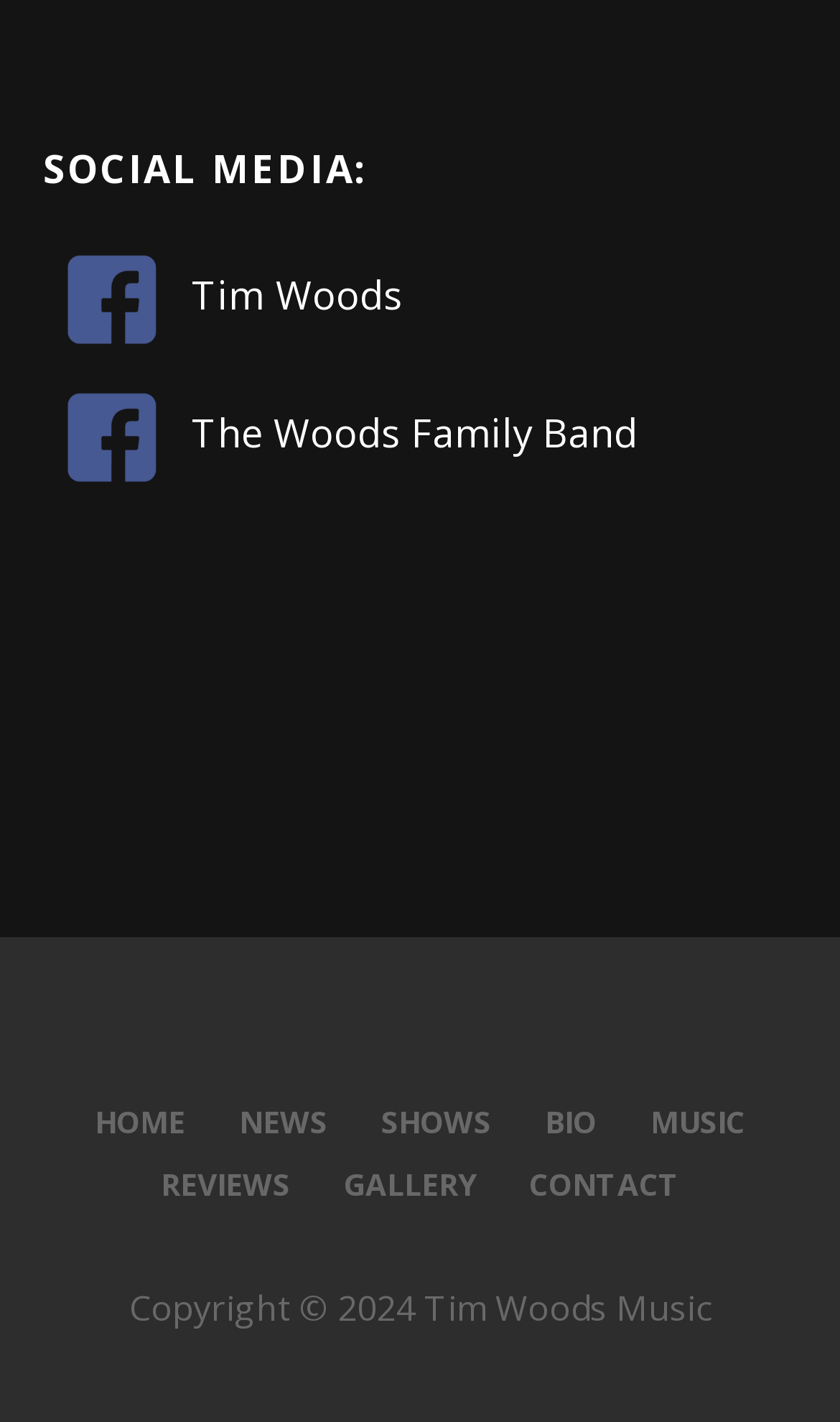Please determine the bounding box coordinates of the element's region to click for the following instruction: "view the news page".

[0.285, 0.774, 0.39, 0.803]